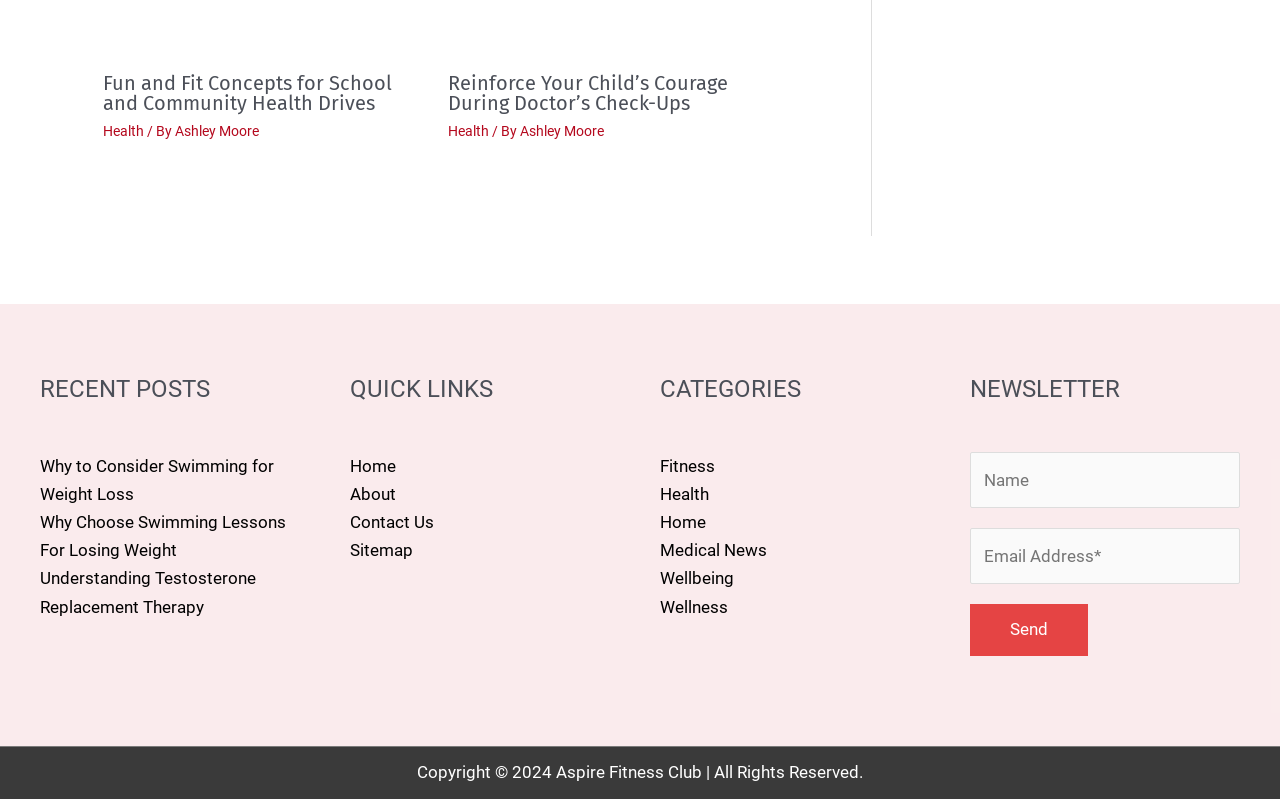Locate the bounding box coordinates of the element's region that should be clicked to carry out the following instruction: "Click on the 'Send' button". The coordinates need to be four float numbers between 0 and 1, i.e., [left, top, right, bottom].

[0.758, 0.756, 0.85, 0.821]